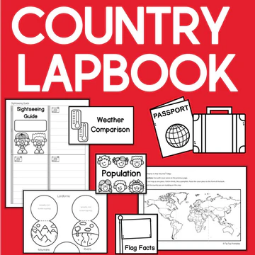Interpret the image and provide an in-depth description.

The image features a vibrant red background with the bold title "COUNTRY LAPBOOK" prominently displayed at the top. Various educational materials are showcased, including a sightseeing guide, weather comparison sheets, a passport design, and a map of the world. Illustrations depicting population statistics and flag facts are also featured, all designed to help students engage with geography and cultural studies in a fun, interactive way. This lapbook serves as a dynamic educational resource, encouraging learners to explore and understand different countries and their characteristics.